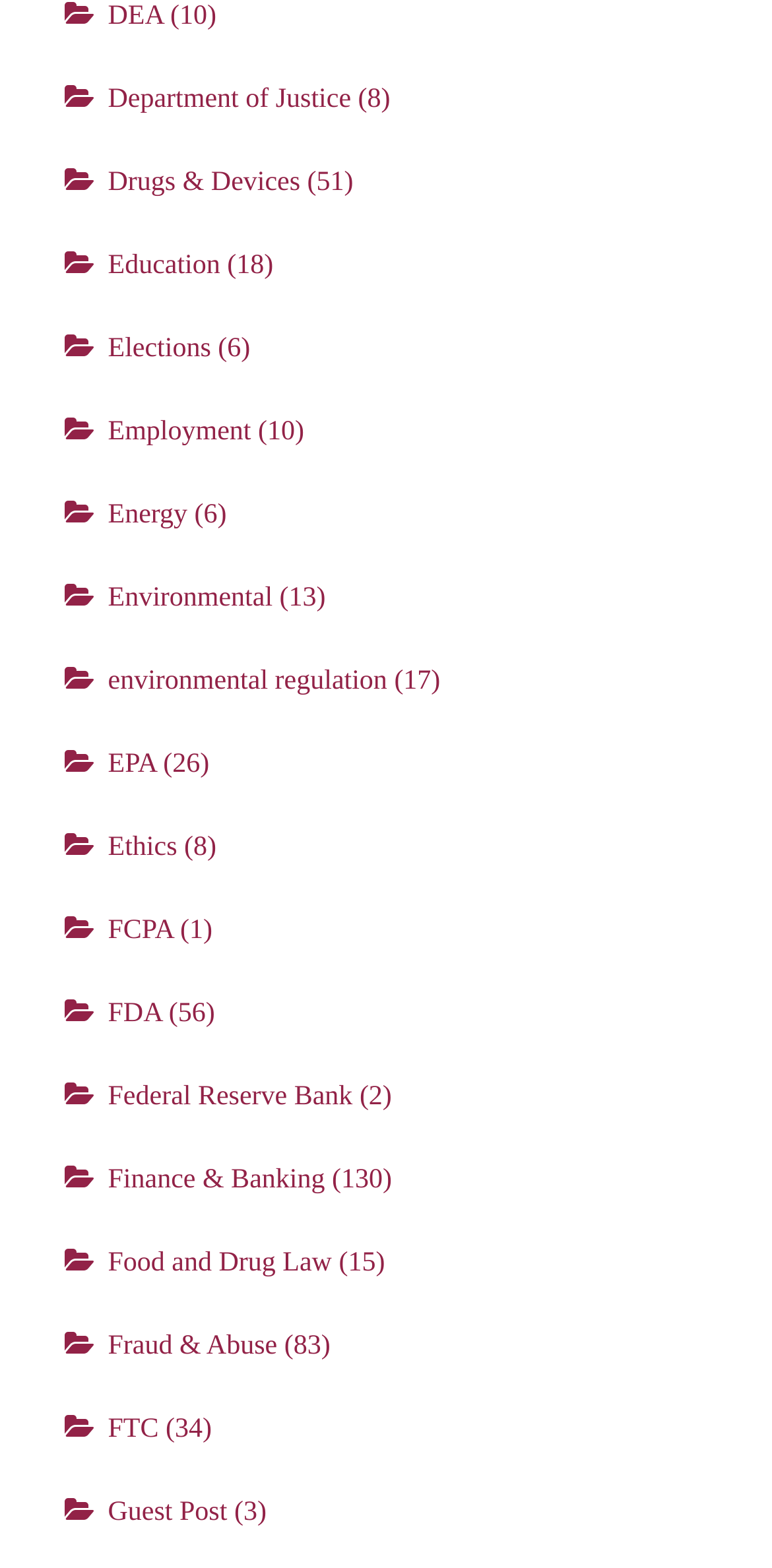Answer the question in a single word or phrase:
How many links are on the webpage?

26